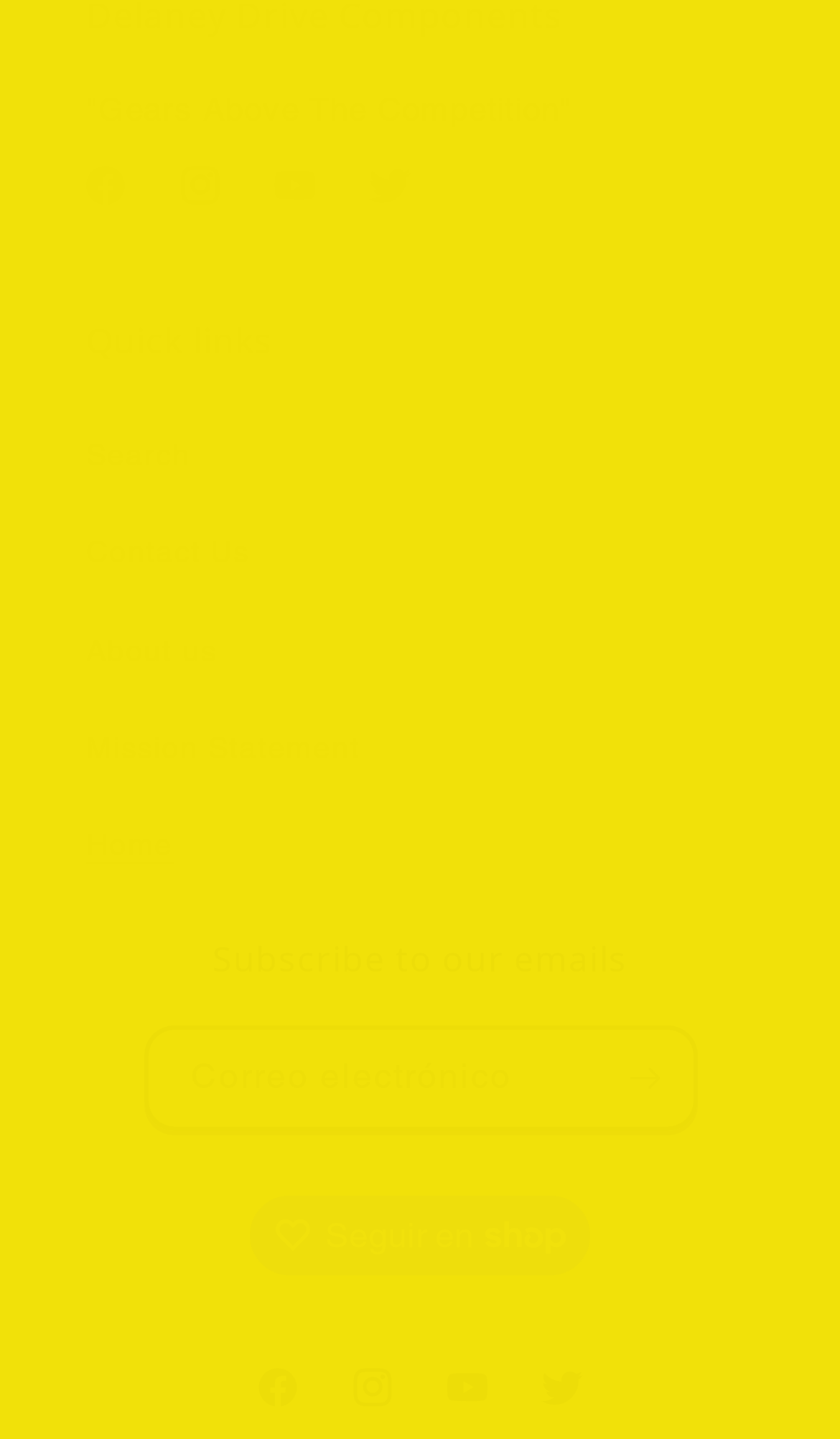How many buttons are below the 'Subscribe to our emails' heading?
Provide a concise answer using a single word or phrase based on the image.

2